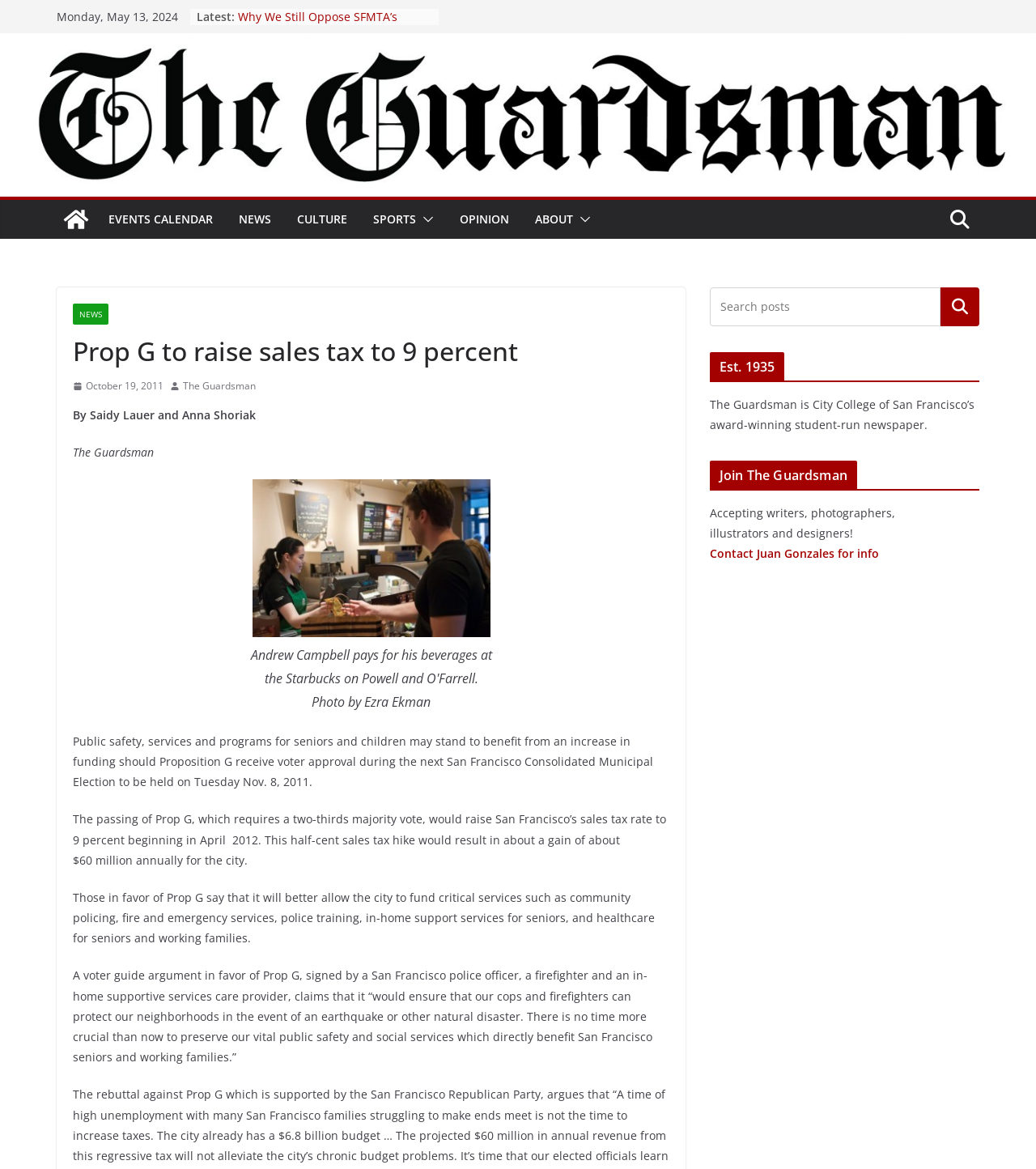Locate the bounding box coordinates of the element that should be clicked to fulfill the instruction: "Contact Juan Gonzales for info".

[0.685, 0.467, 0.848, 0.48]